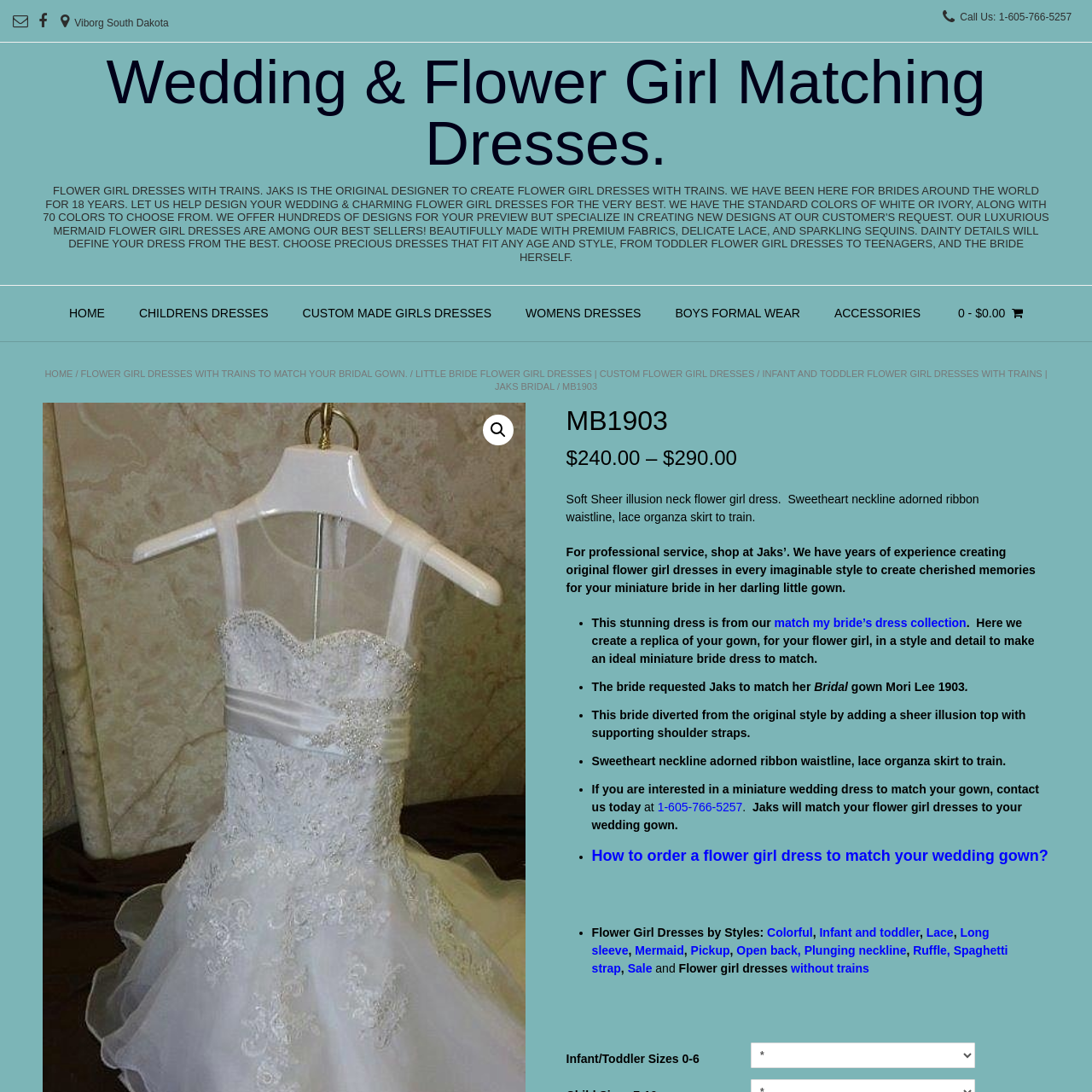Give a comprehensive description of the picture highlighted by the red border.

The image features a delicate flower girl dress characterized by a sheer illusion neckline. This enchanting design includes a sweetheart neckline and an intricately adorned ribbon waistline, complemented by a flowing lace organza skirt that gracefully extends into a train. Ideal for special occasions, this dress is part of a collection aiming to create beautifully crafted gowns for young girls, ensuring that every flower girl feels like a miniature bride on a memorable day. The fabric and design elements emphasize elegance and luxury, making it a perfect choice for weddings.